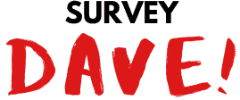Use a single word or phrase to answer the following:
What is the tone of 'DAVE!' in the logo?

Playful